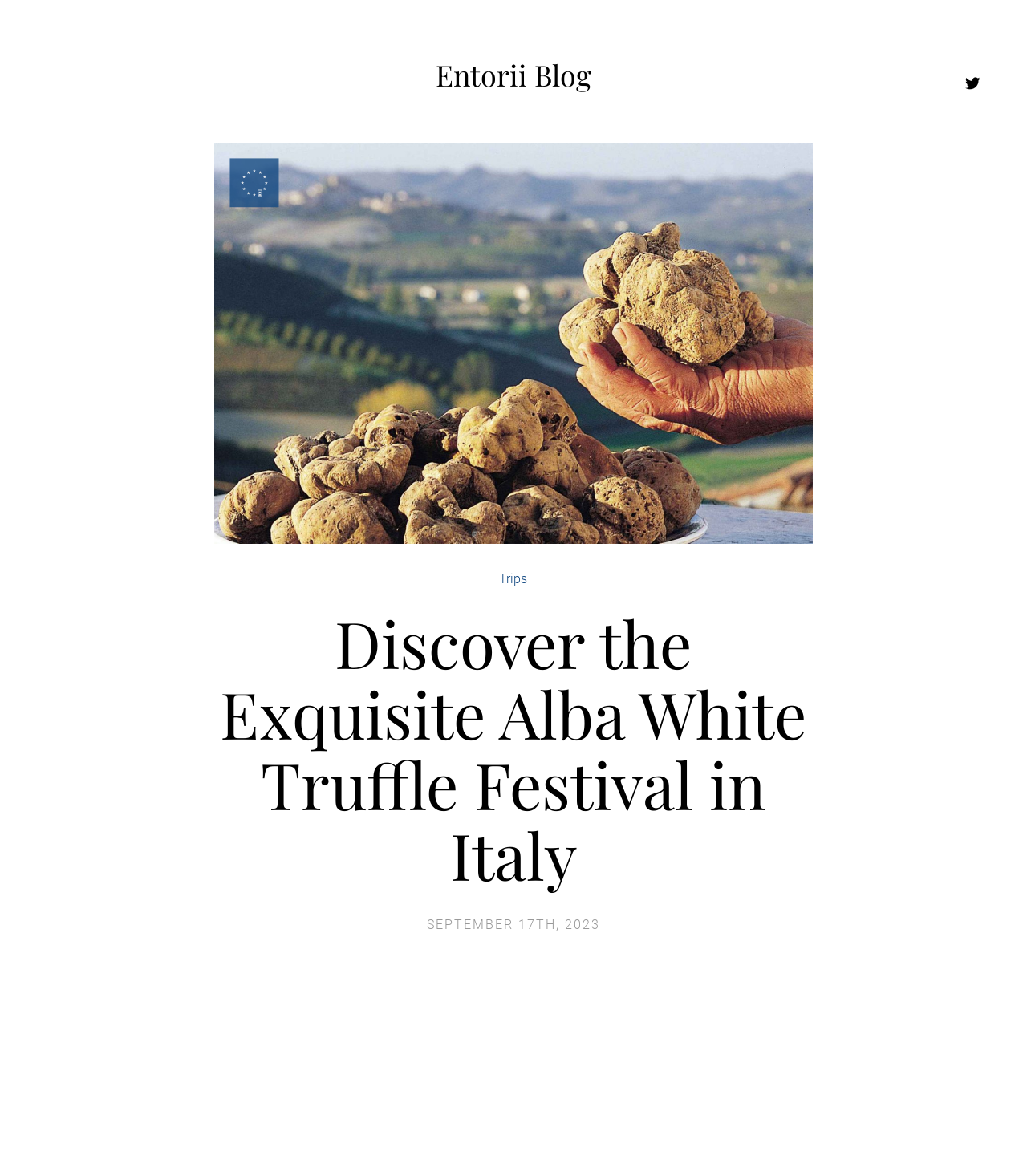Utilize the information from the image to answer the question in detail:
What is the purpose of the webpage?

Although the meta description is not to be used to generate questions, I used my understanding of the webpage to infer that the purpose of the webpage is to track Schengen stay, based on the various elements on the webpage.